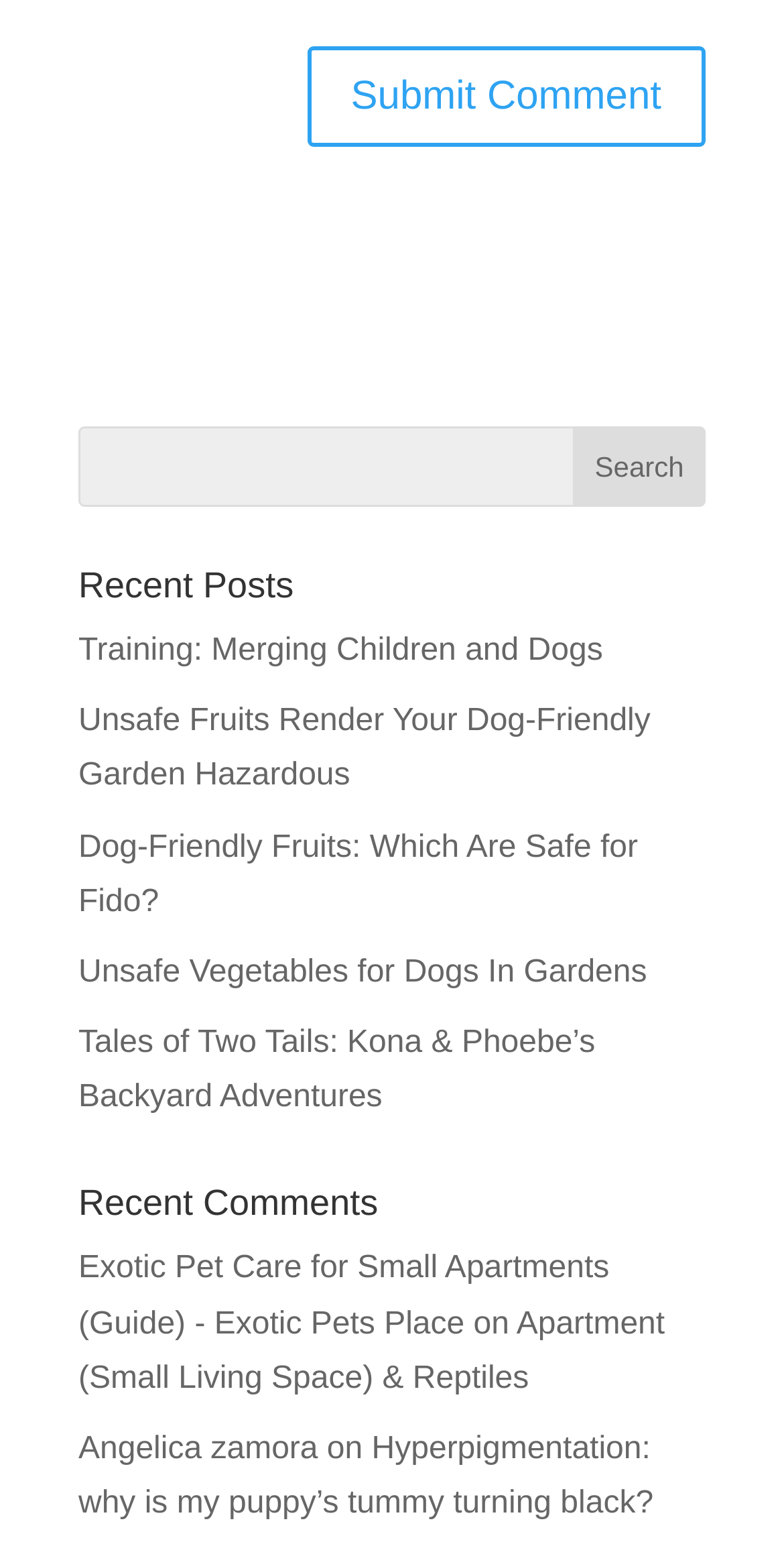How many recent comments are there?
Using the image, give a concise answer in the form of a single word or short phrase.

3